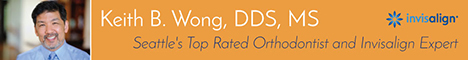Generate a detailed caption for the image.

The image features a professional banner promoting Dr. Keith B. Wong, a highly acclaimed orthodontist based in Seattle. The banner includes a warm, inviting background in shades of orange, highlighting Dr. Wong's credentials: "DDS, MS." The text emphasizes his expertise, labeling him as "Seattle's Top Rated Orthodontist and Invisalign Expert." Accompanying the text is a professional portrait of Dr. Wong, which conveys an approachable and confident demeanor, ideal for a healthcare professional. Additionally, the Invisalign logo is displayed prominently, underscoring Dr. Wong's specialization in this popular orthodontic treatment. This banner effectively communicates both personal and professional branding for Dr. Wong's practice.